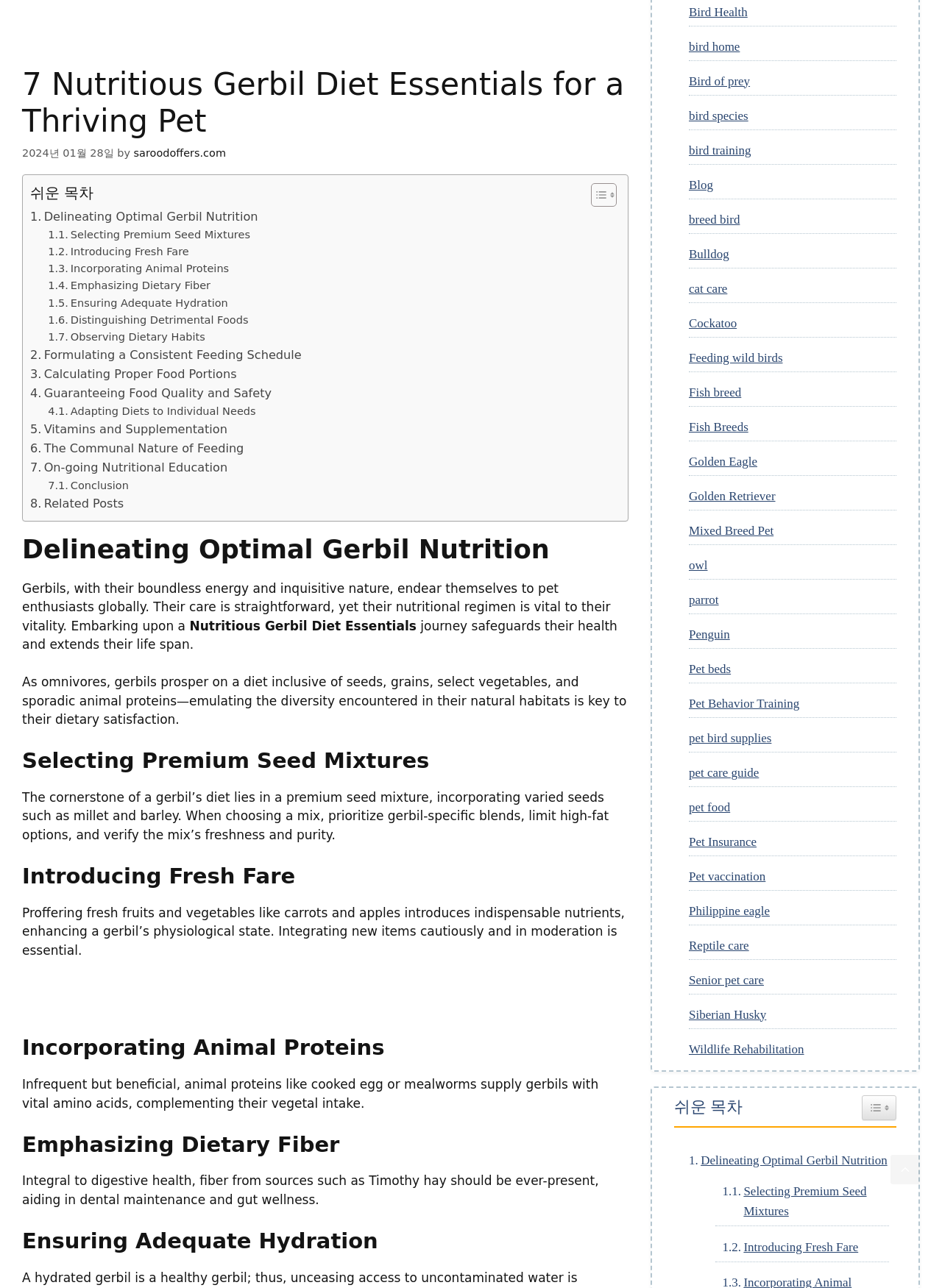Using the element description provided, determine the bounding box coordinates in the format (top-left x, top-left y, bottom-right x, bottom-right y). Ensure that all values are floating point numbers between 0 and 1. Element description: Introducing Fresh Fare

[0.759, 0.96, 0.911, 0.976]